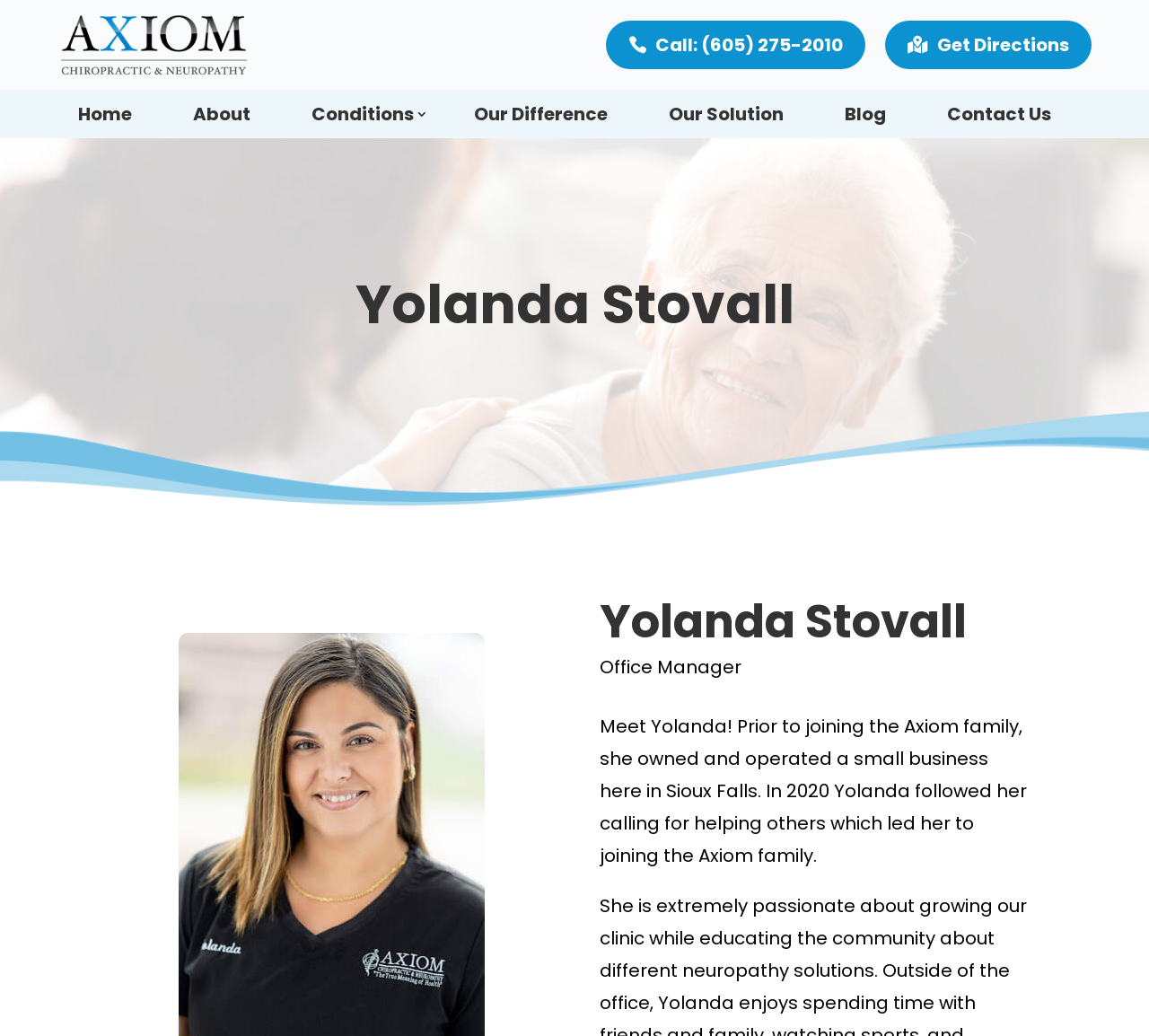Given the element description "Related Properties" in the screenshot, predict the bounding box coordinates of that UI element.

None